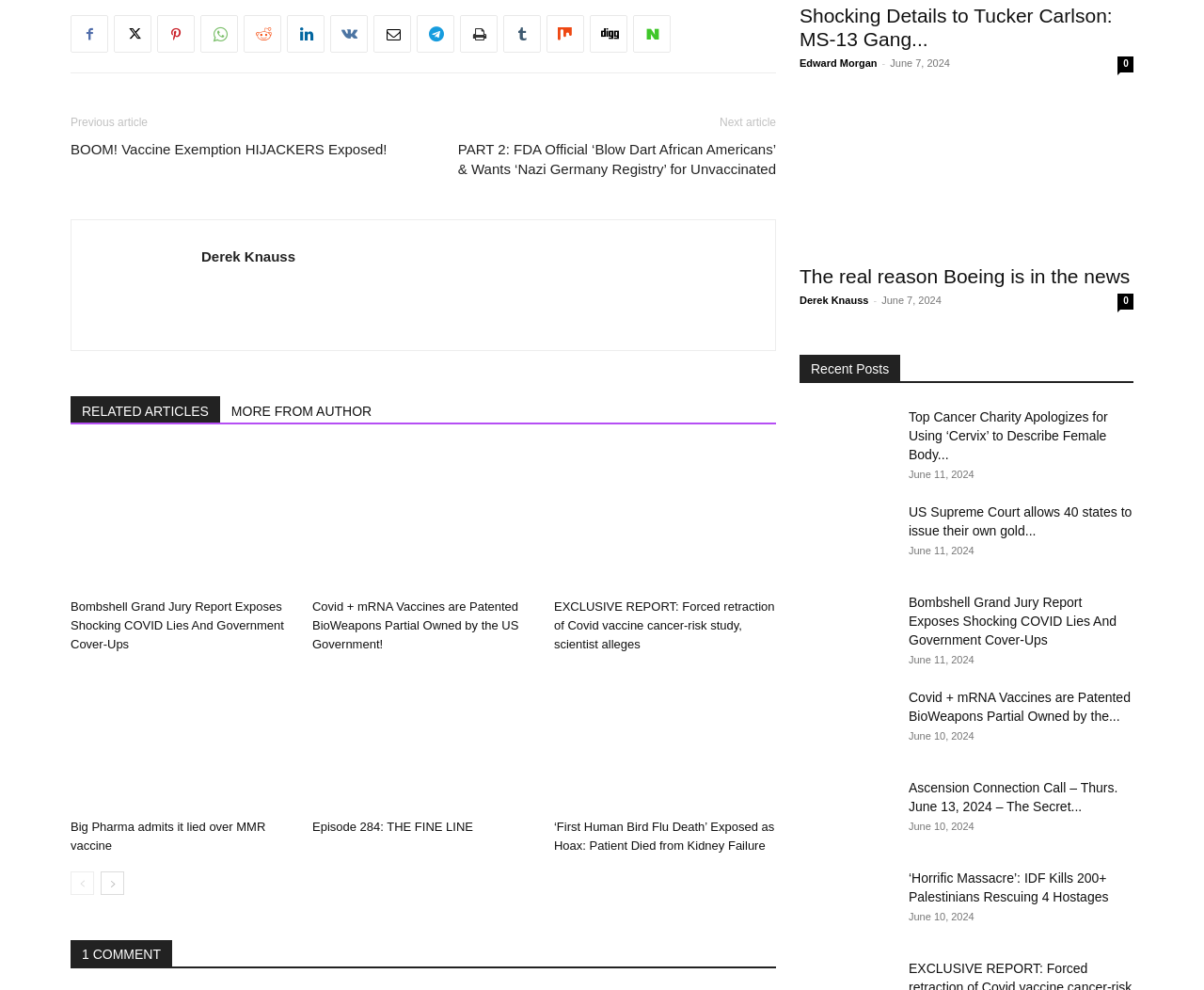Highlight the bounding box coordinates of the region I should click on to meet the following instruction: "Read the 'The real reason Boeing is in the news' article".

[0.664, 0.103, 0.941, 0.255]